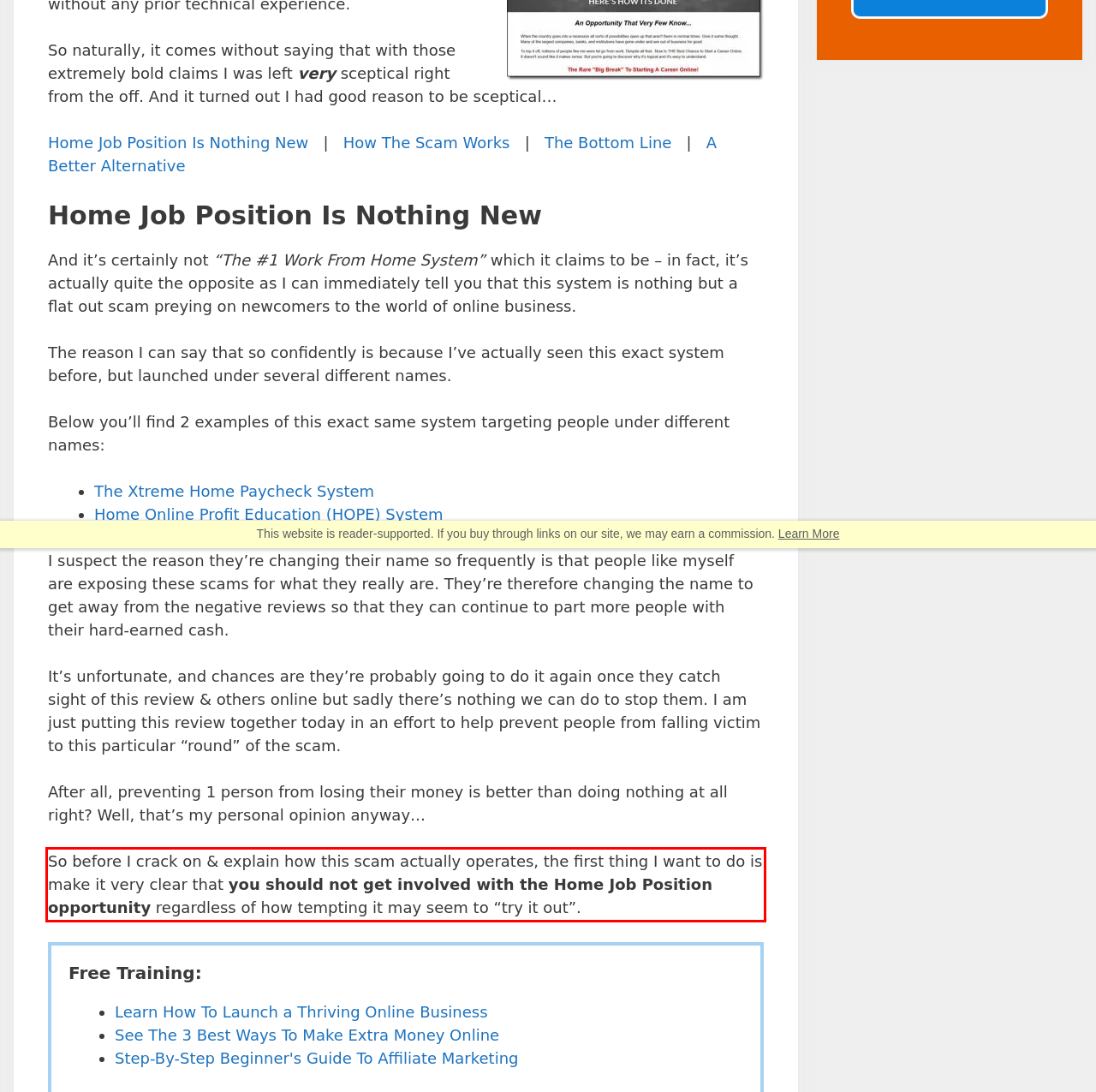You are given a screenshot with a red rectangle. Identify and extract the text within this red bounding box using OCR.

So before I crack on & explain how this scam actually operates, the first thing I want to do is make it very clear that you should not get involved with the Home Job Position opportunity regardless of how tempting it may seem to “try it out”.